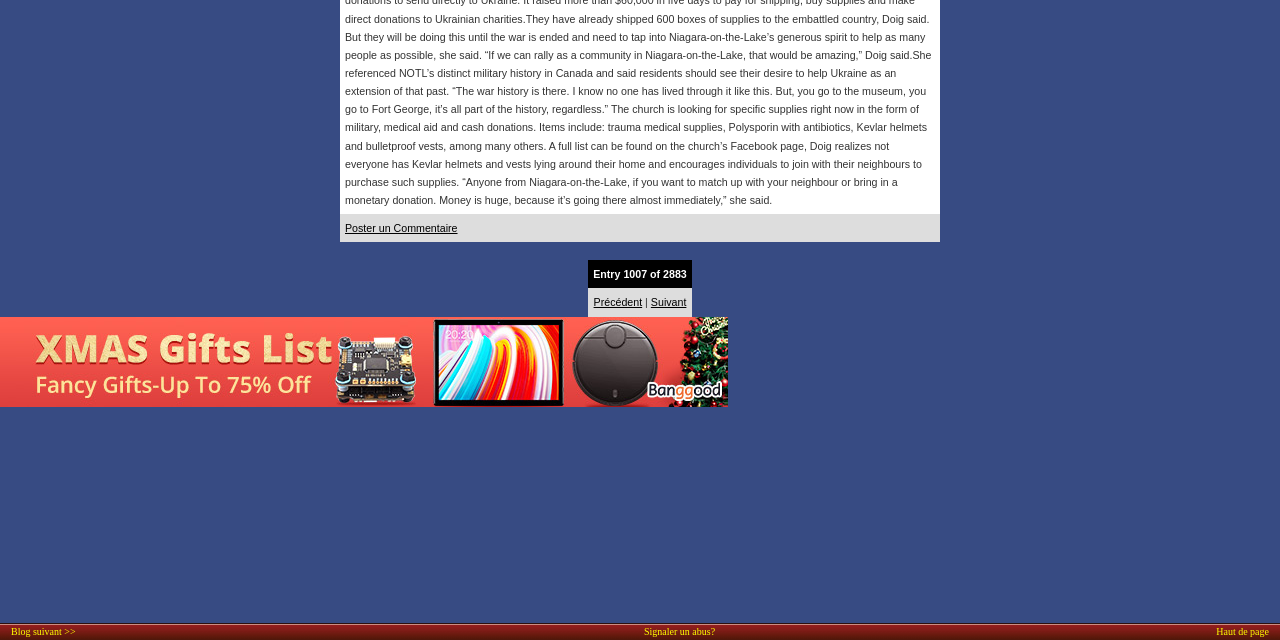Identify the bounding box for the element characterized by the following description: "Précédent".

[0.464, 0.463, 0.502, 0.482]